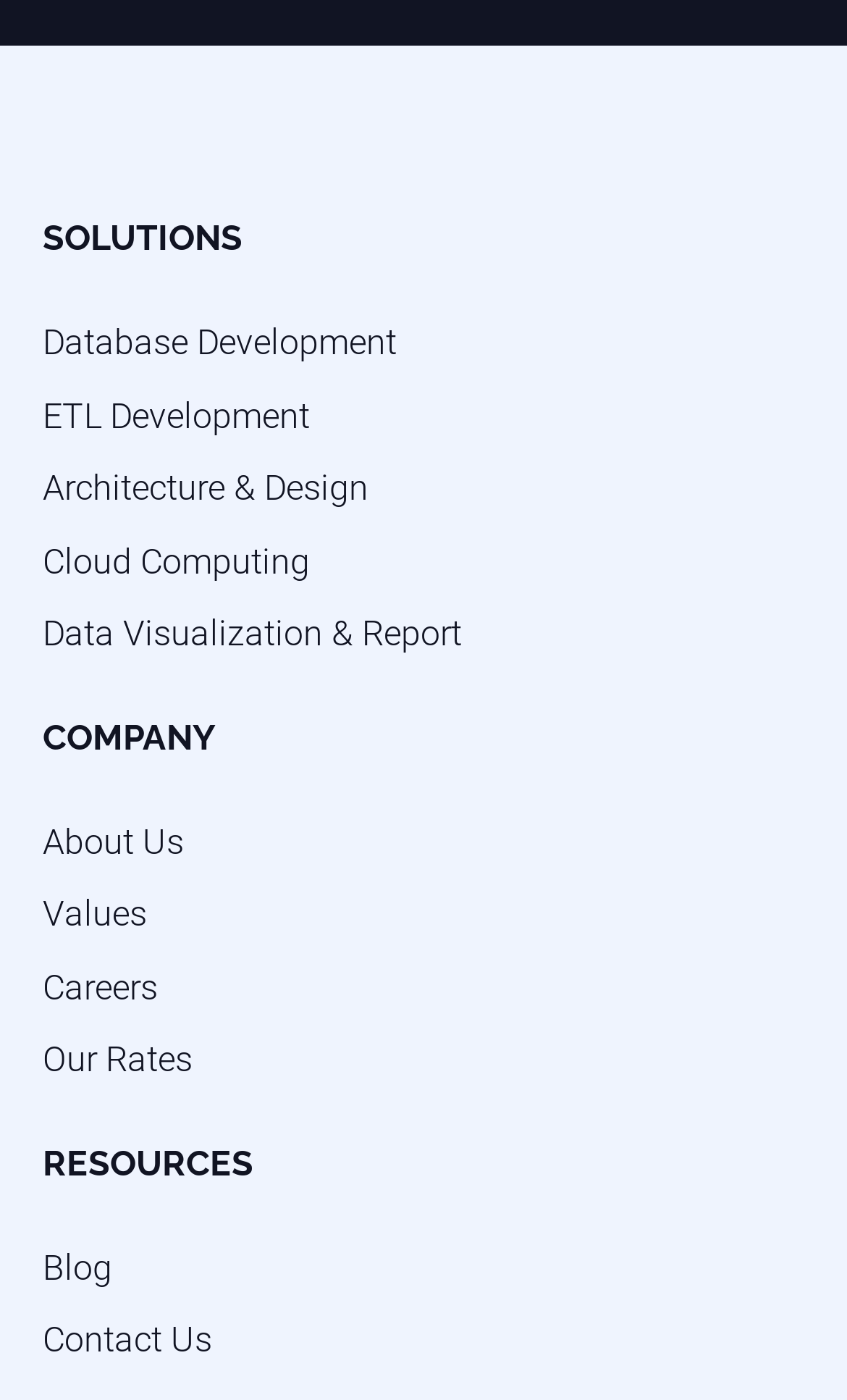What services are offered under Database Development?
Answer the question with just one word or phrase using the image.

Not specified